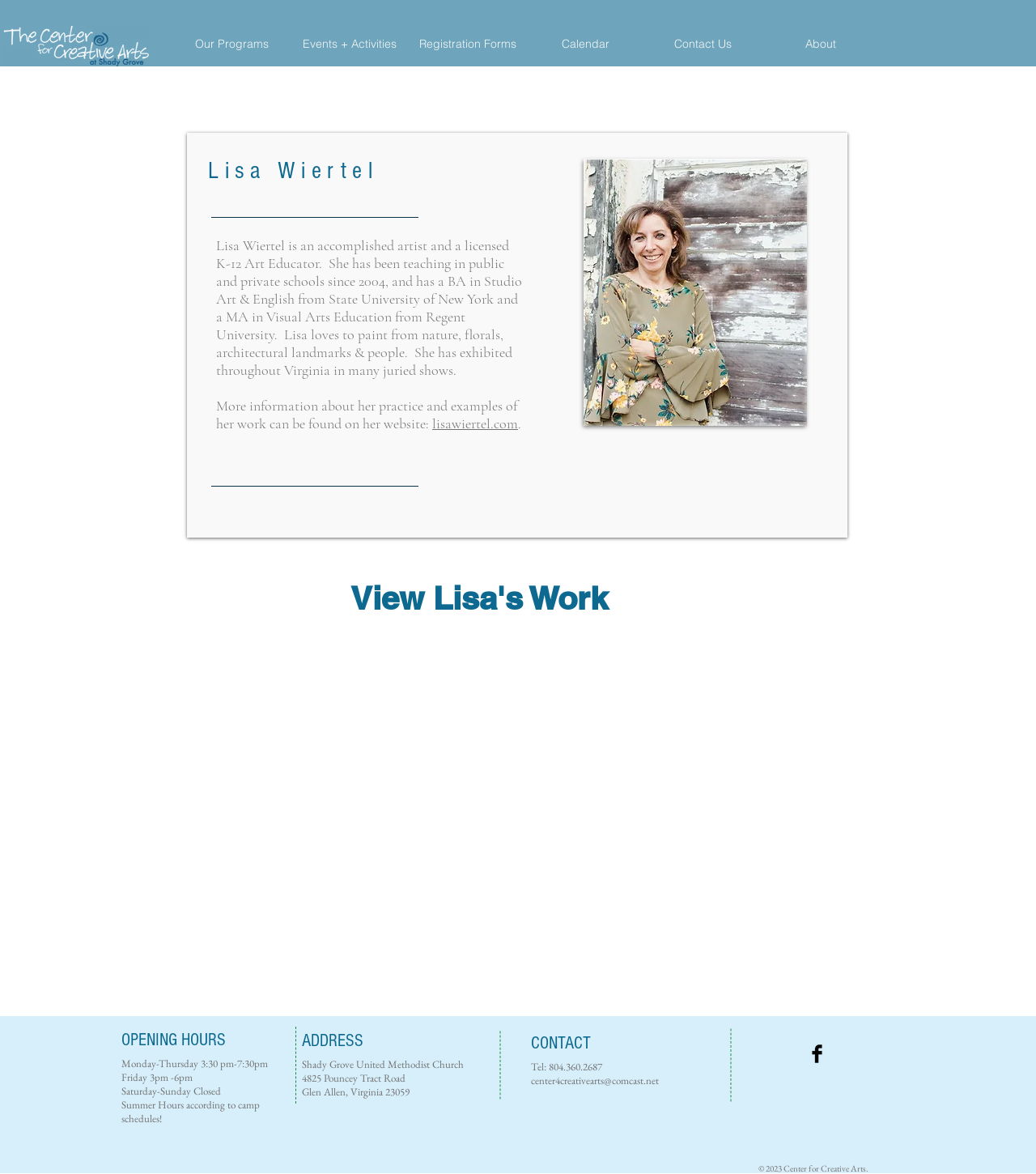Locate the bounding box coordinates of the clickable part needed for the task: "View Lisa's artwork 'Side By Side 2022'".

[0.215, 0.592, 0.397, 0.752]